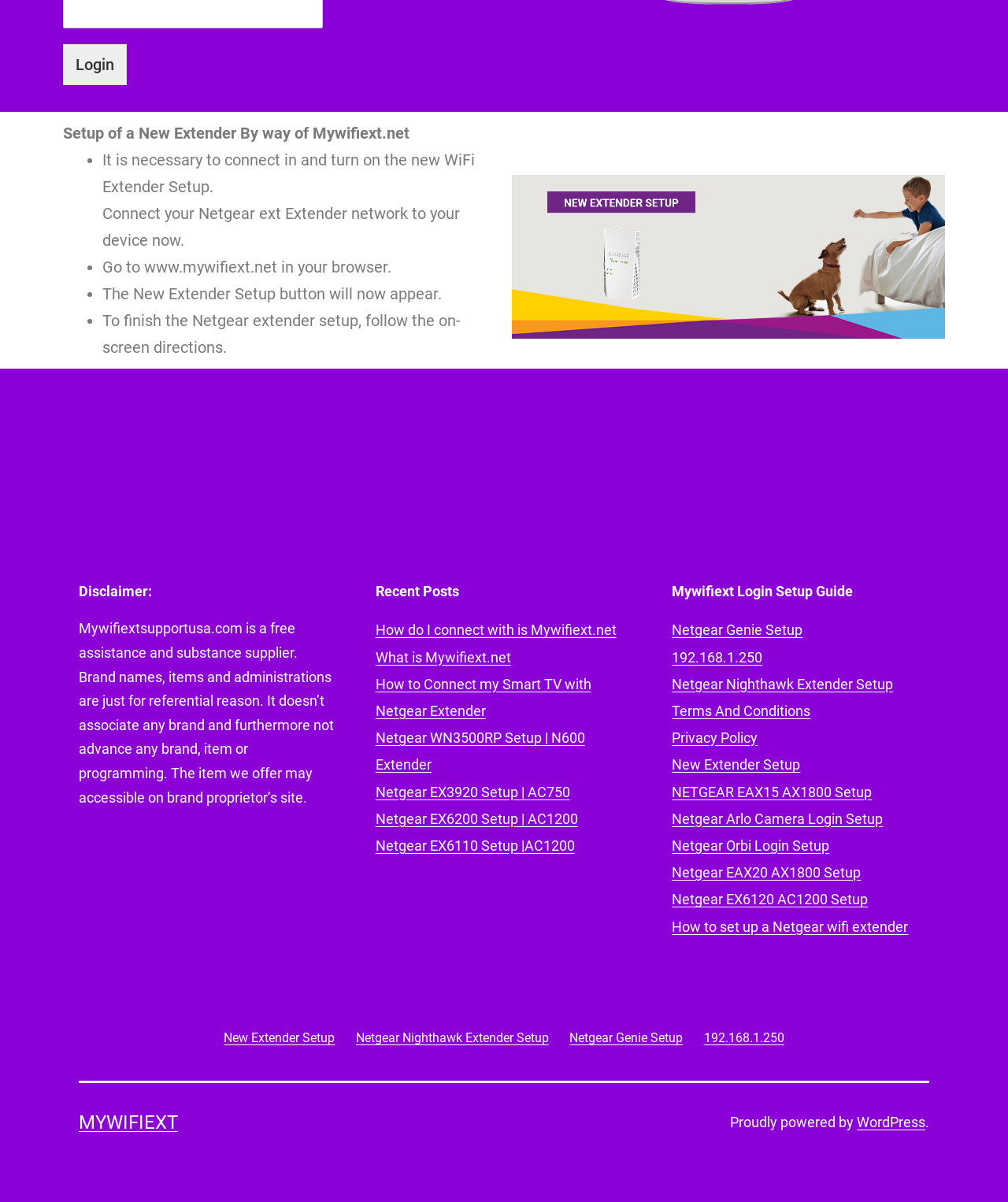From the screenshot, find the bounding box of the UI element matching this description: "Terms And Conditions". Supply the bounding box coordinates in the form [left, top, right, bottom], each a float between 0 and 1.

[0.667, 0.585, 0.804, 0.598]